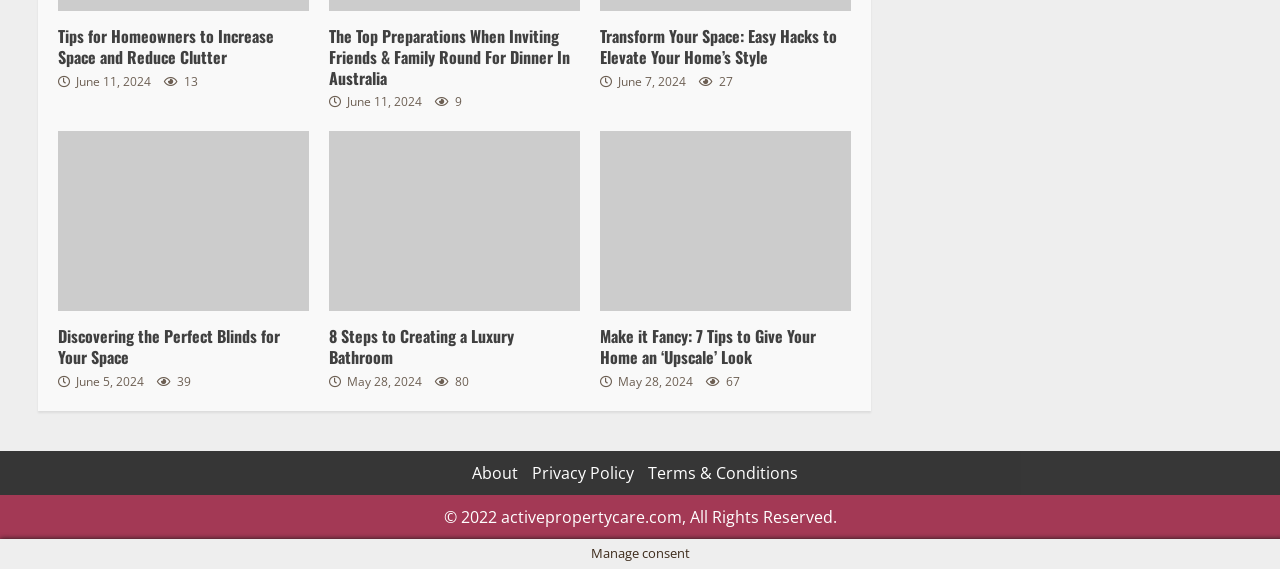What is the date of the third article?
Provide a short answer using one word or a brief phrase based on the image.

June 5, 2024